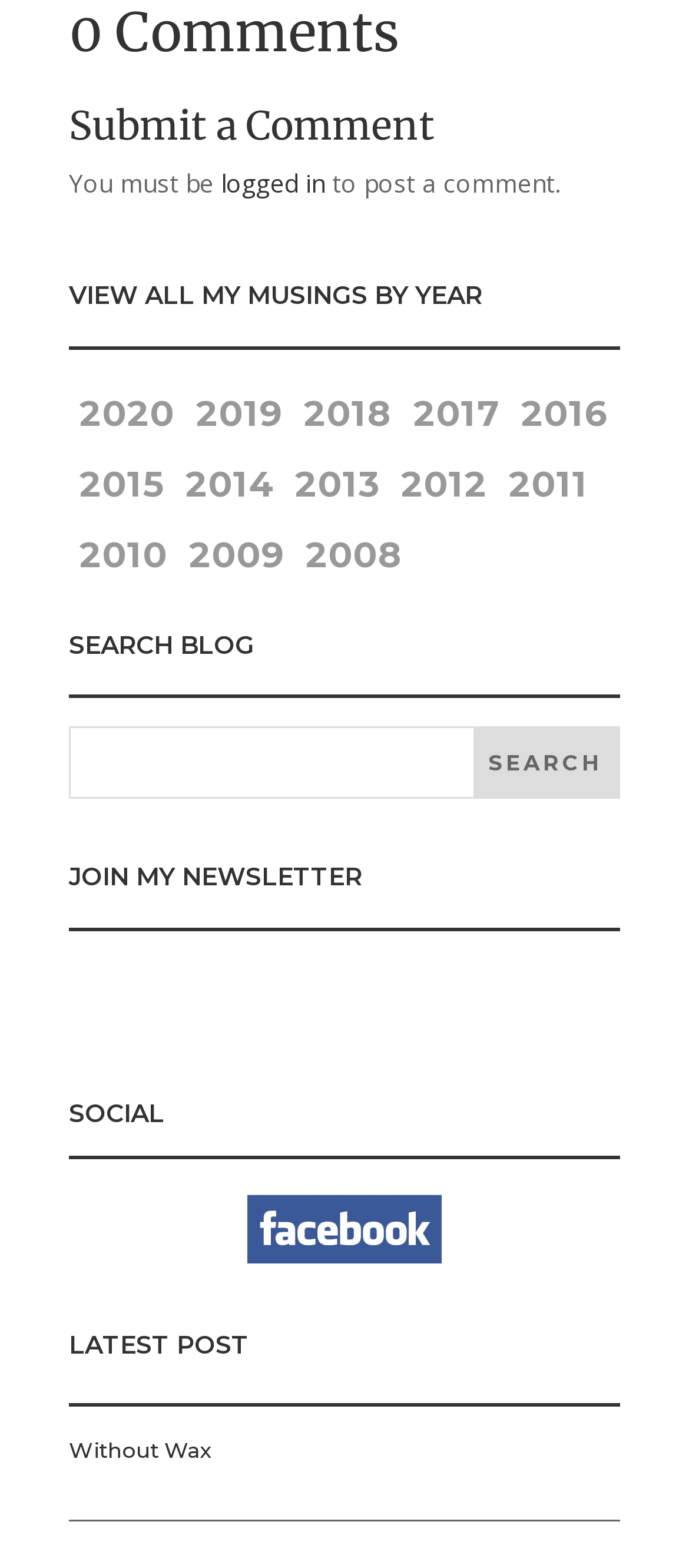What social media platform is linked?
Refer to the image and provide a one-word or short phrase answer.

Unknown